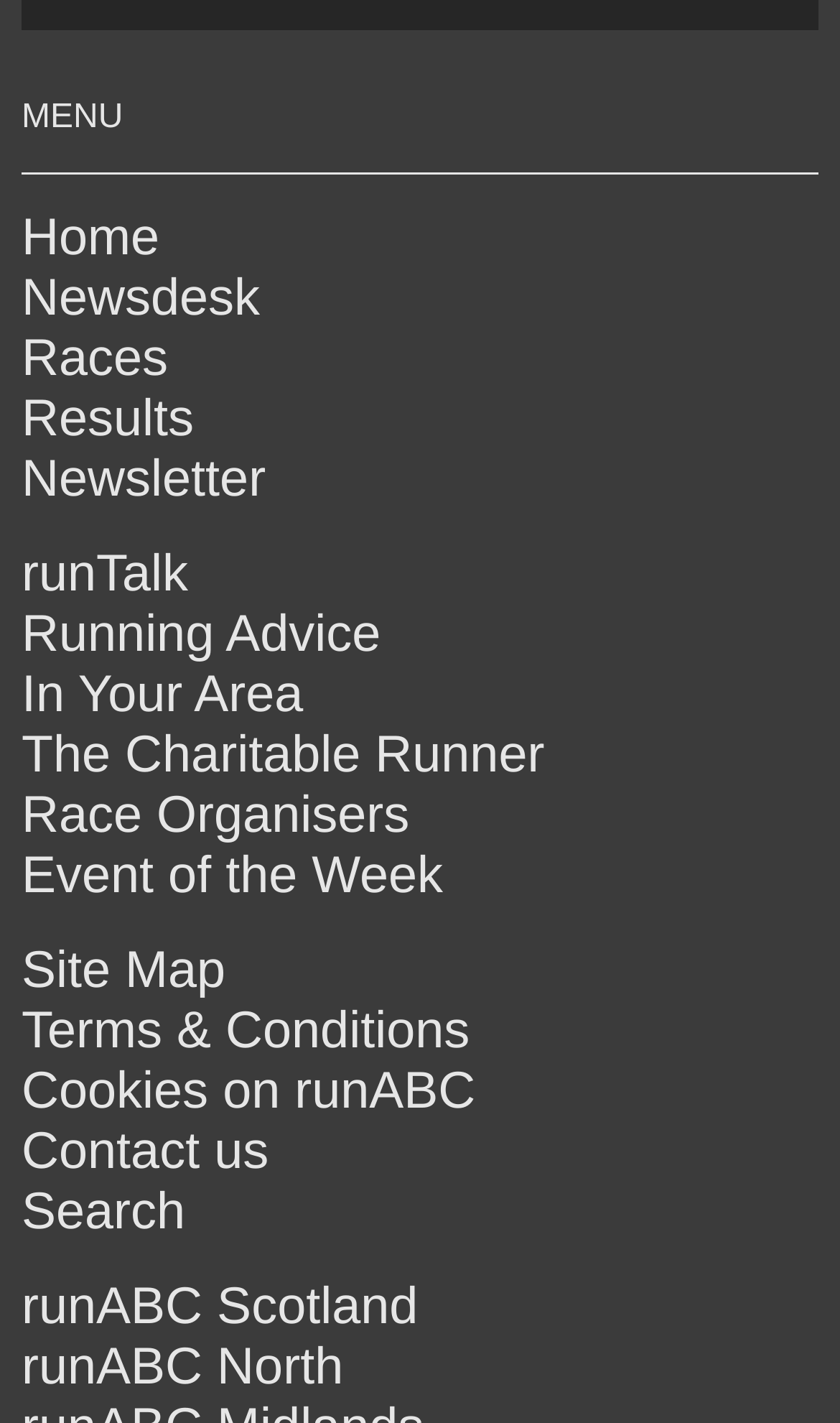Provide a brief response to the question below using one word or phrase:
How many links are in the top navigation bar?

15